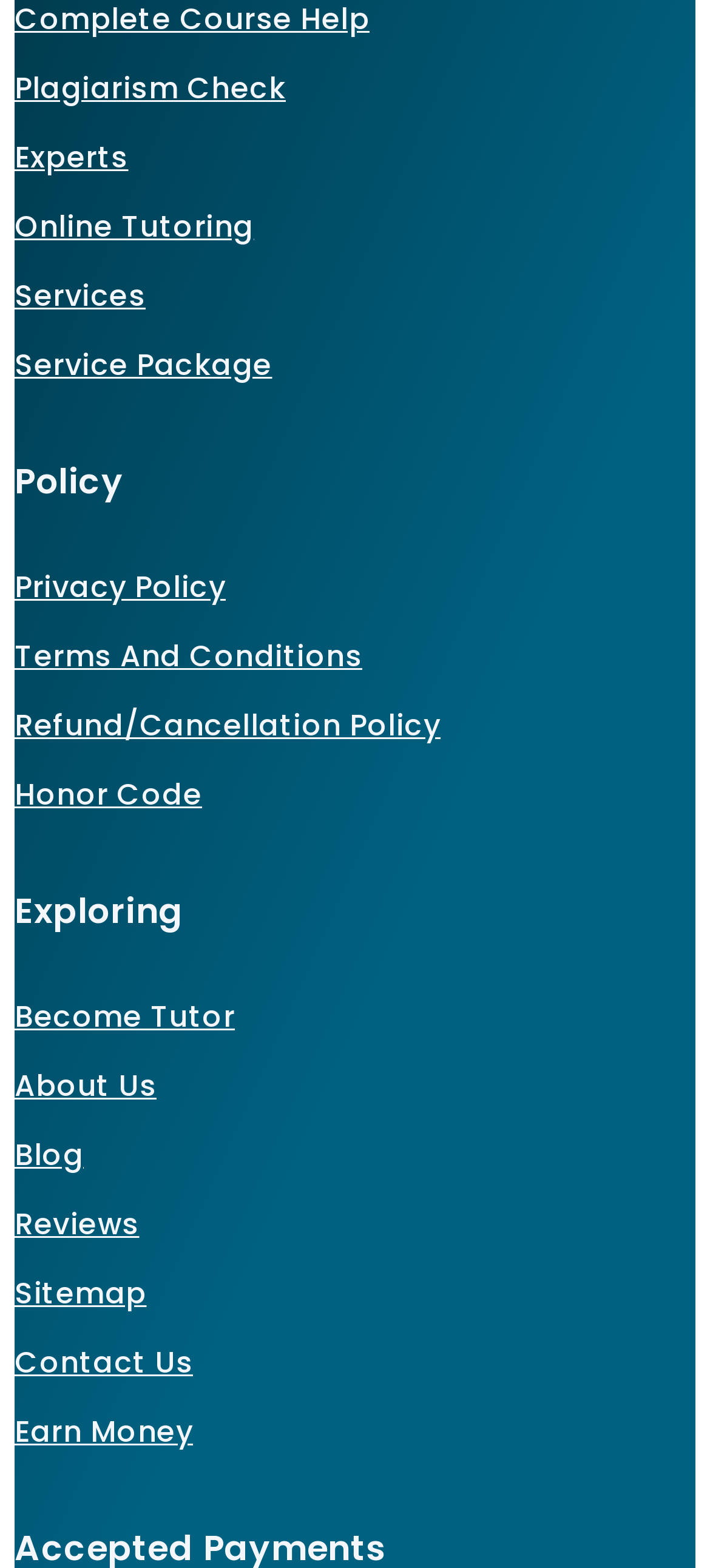Please find the bounding box coordinates of the element that needs to be clicked to perform the following instruction: "Get online tutoring". The bounding box coordinates should be four float numbers between 0 and 1, represented as [left, top, right, bottom].

[0.021, 0.131, 0.358, 0.157]